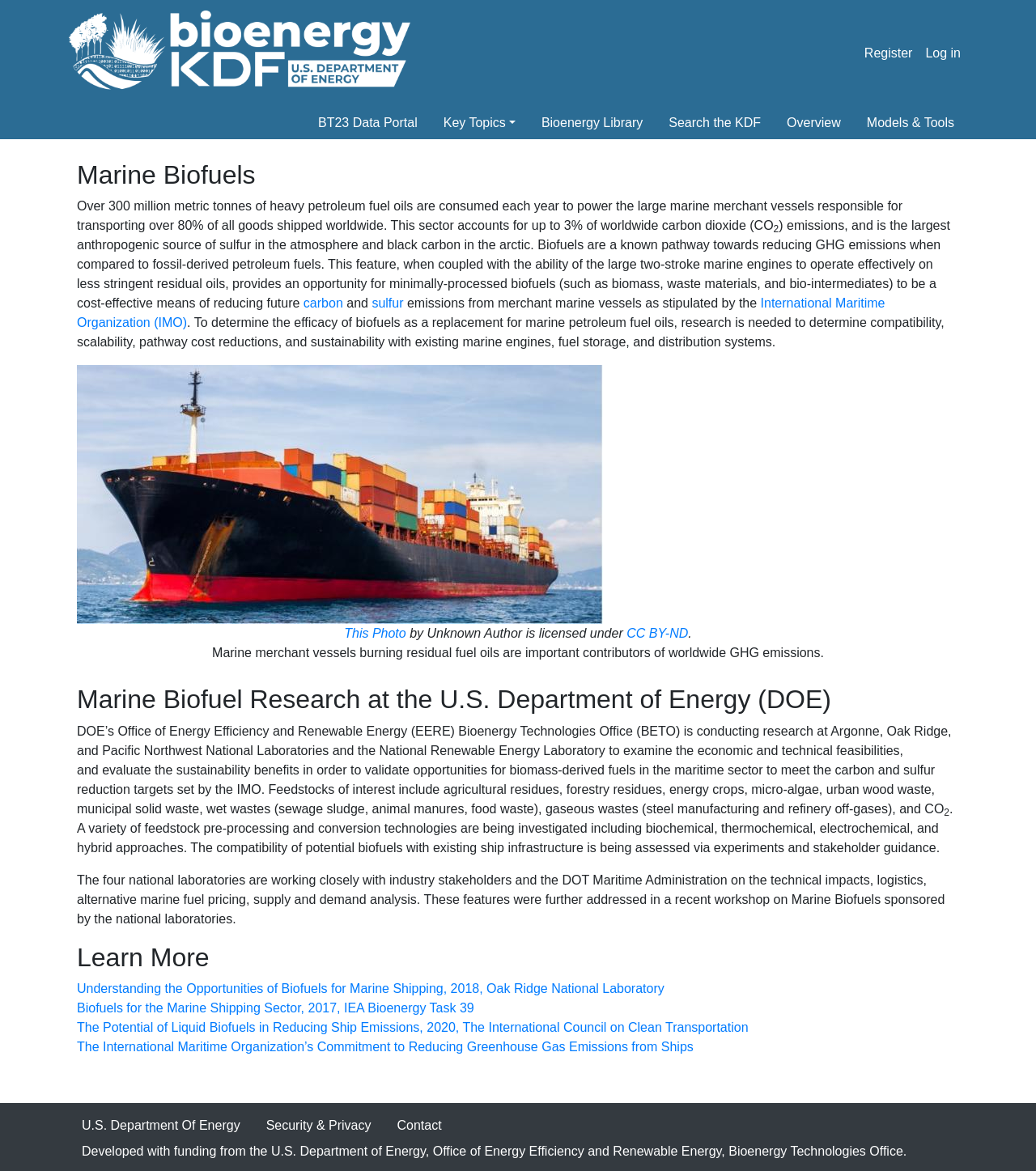Determine the bounding box coordinates for the area that needs to be clicked to fulfill this task: "Click the 'Log in' link". The coordinates must be given as four float numbers between 0 and 1, i.e., [left, top, right, bottom].

[0.887, 0.032, 0.934, 0.059]